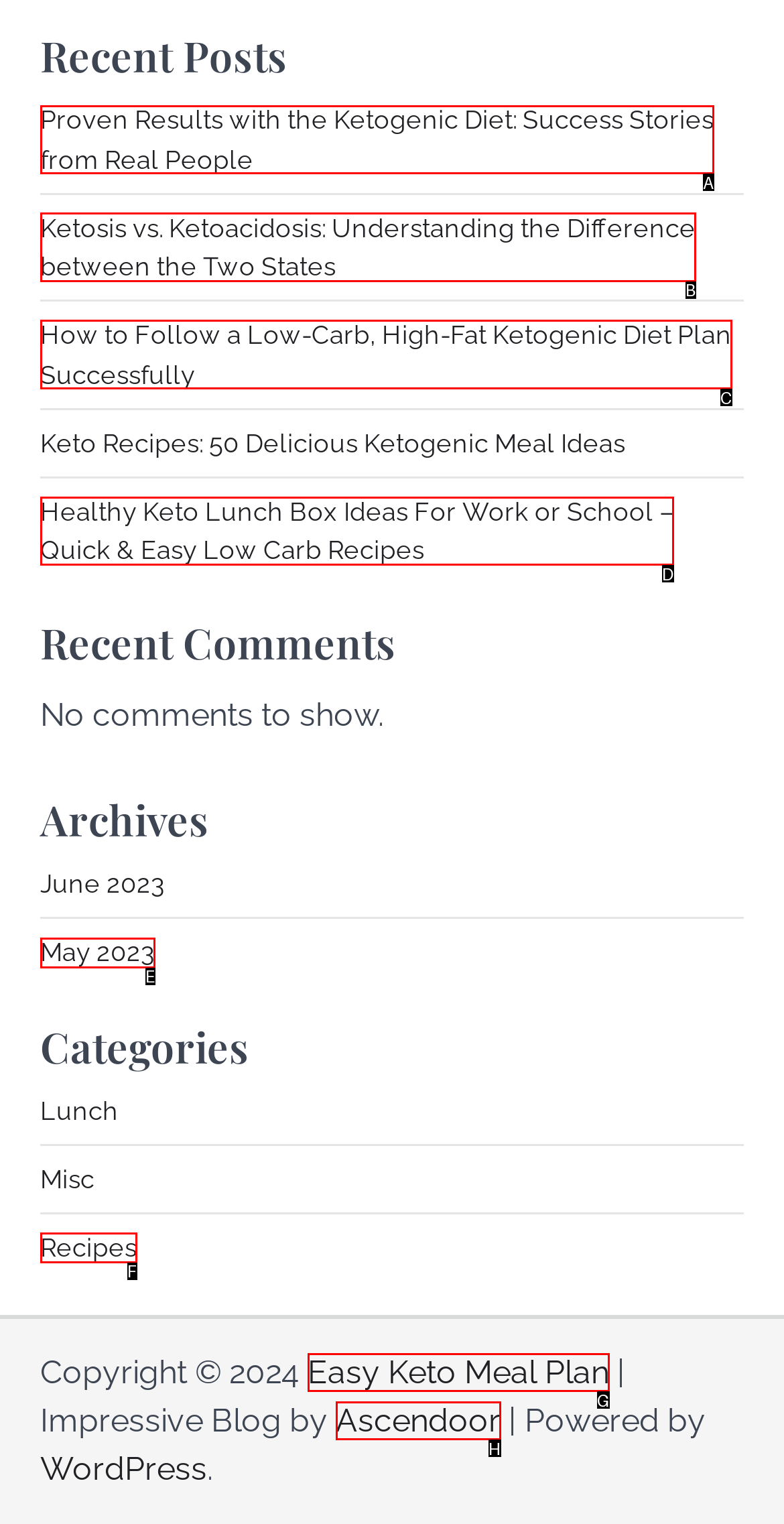Identify the HTML element that best fits the description: Easy Keto Meal Plan. Respond with the letter of the corresponding element.

G